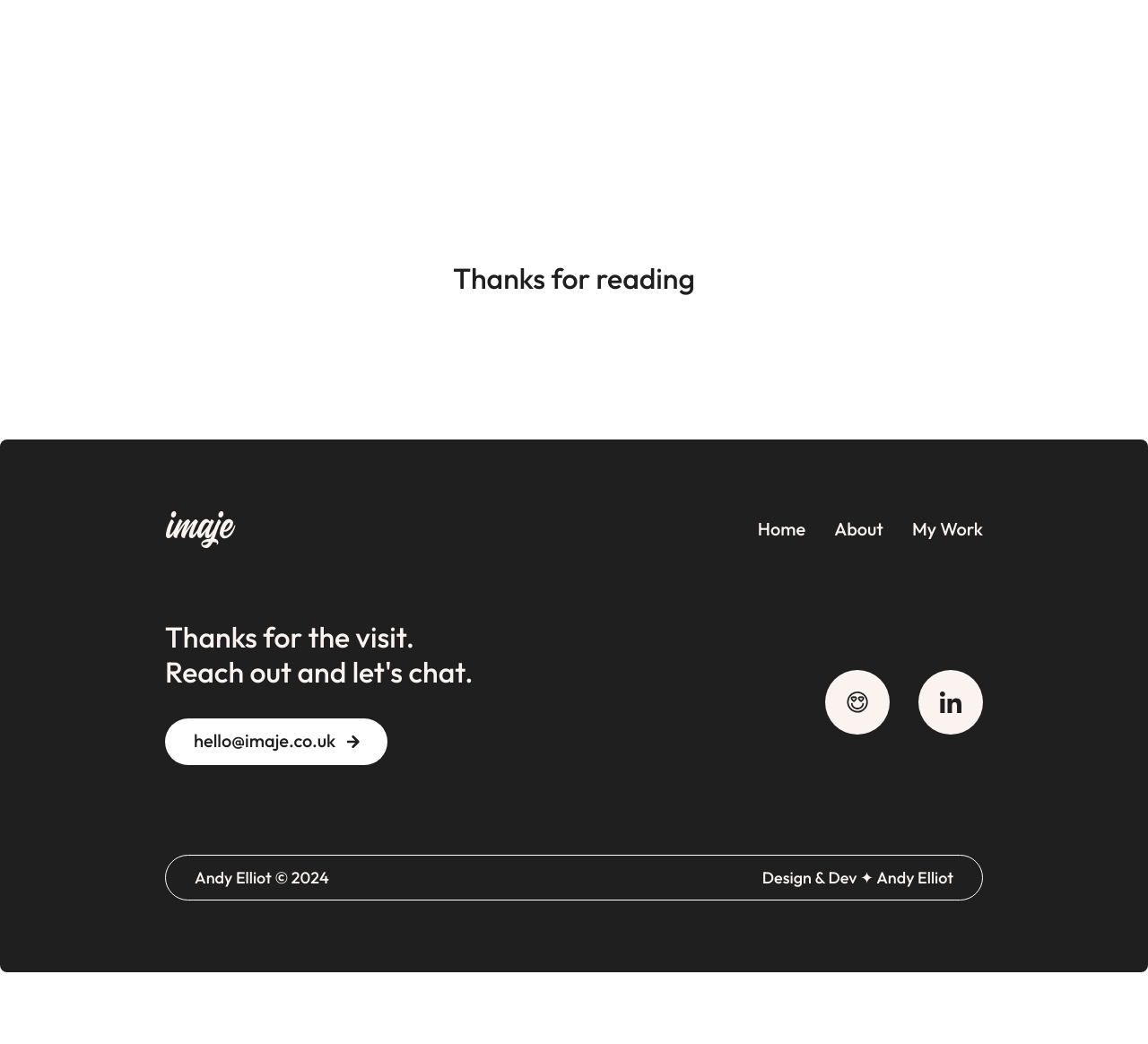What is the name of the person behind the website? Observe the screenshot and provide a one-word or short phrase answer.

Andy Elliot